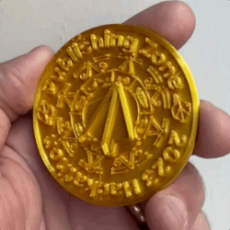What is the central image on the challenge coin?
From the details in the image, provide a complete and detailed answer to the question.

According to the caption, the coin features a 'stylized illustration of a paper plane' as the central image, symbolizing creativity and innovation.